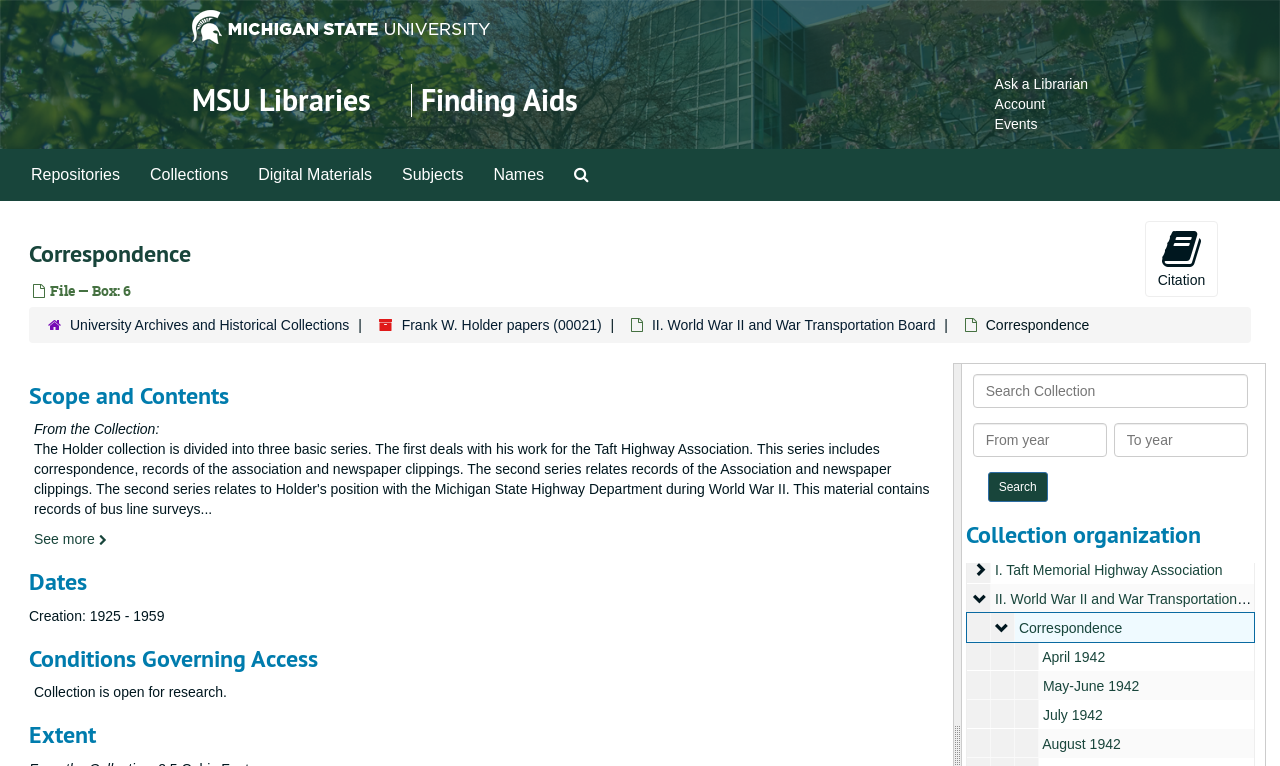What is the name of the collection?
Kindly give a detailed and elaborate answer to the question.

I found the answer by looking at the link element with the text 'Frank W. Holder papers' which is located under the heading 'Collection organization'. This suggests that it is the name of the collection being described on the page.